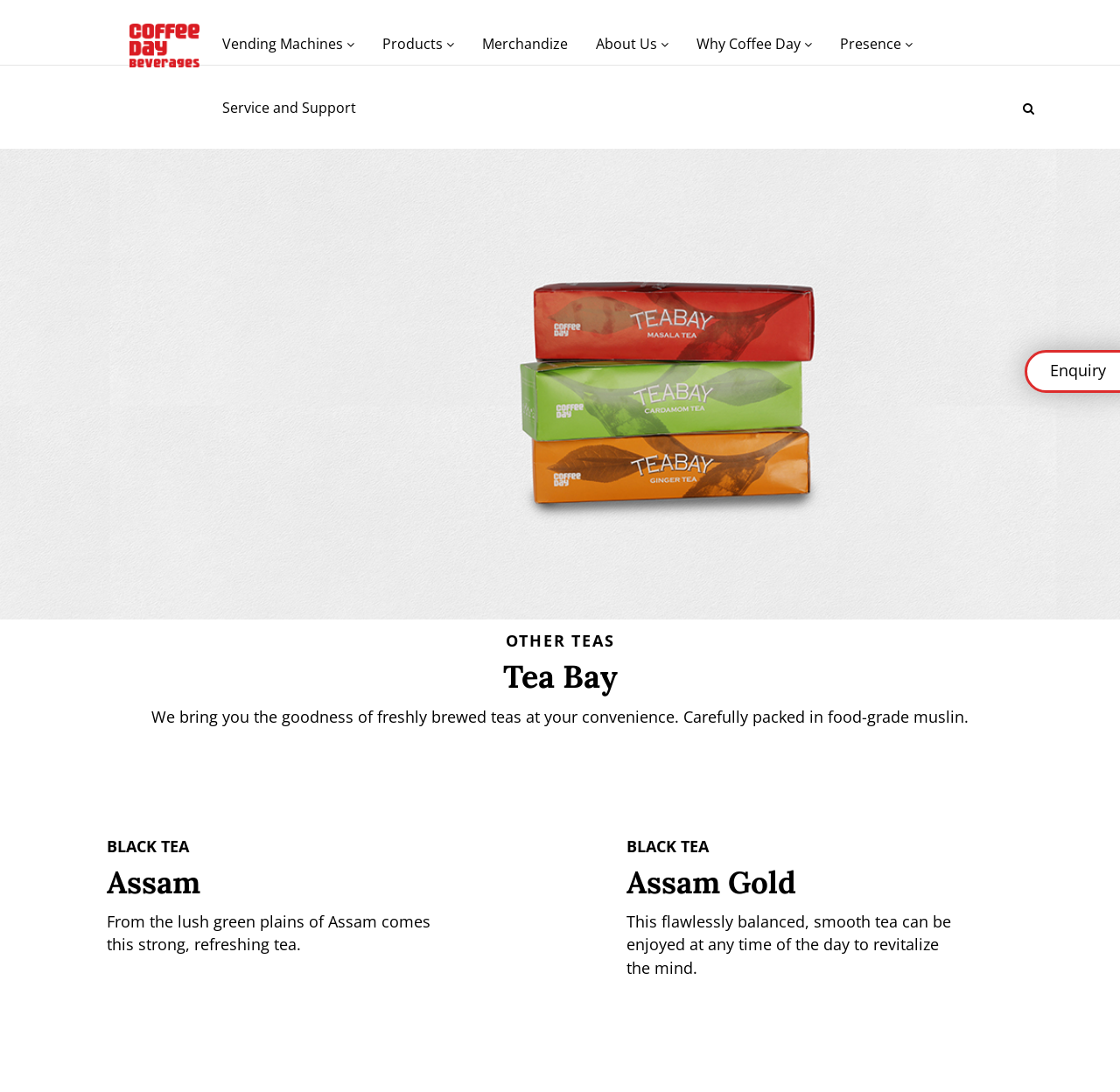Determine the bounding box coordinates of the clickable element to achieve the following action: 'Check Service and Support'. Provide the coordinates as four float values between 0 and 1, formatted as [left, top, right, bottom].

[0.188, 0.076, 0.329, 0.121]